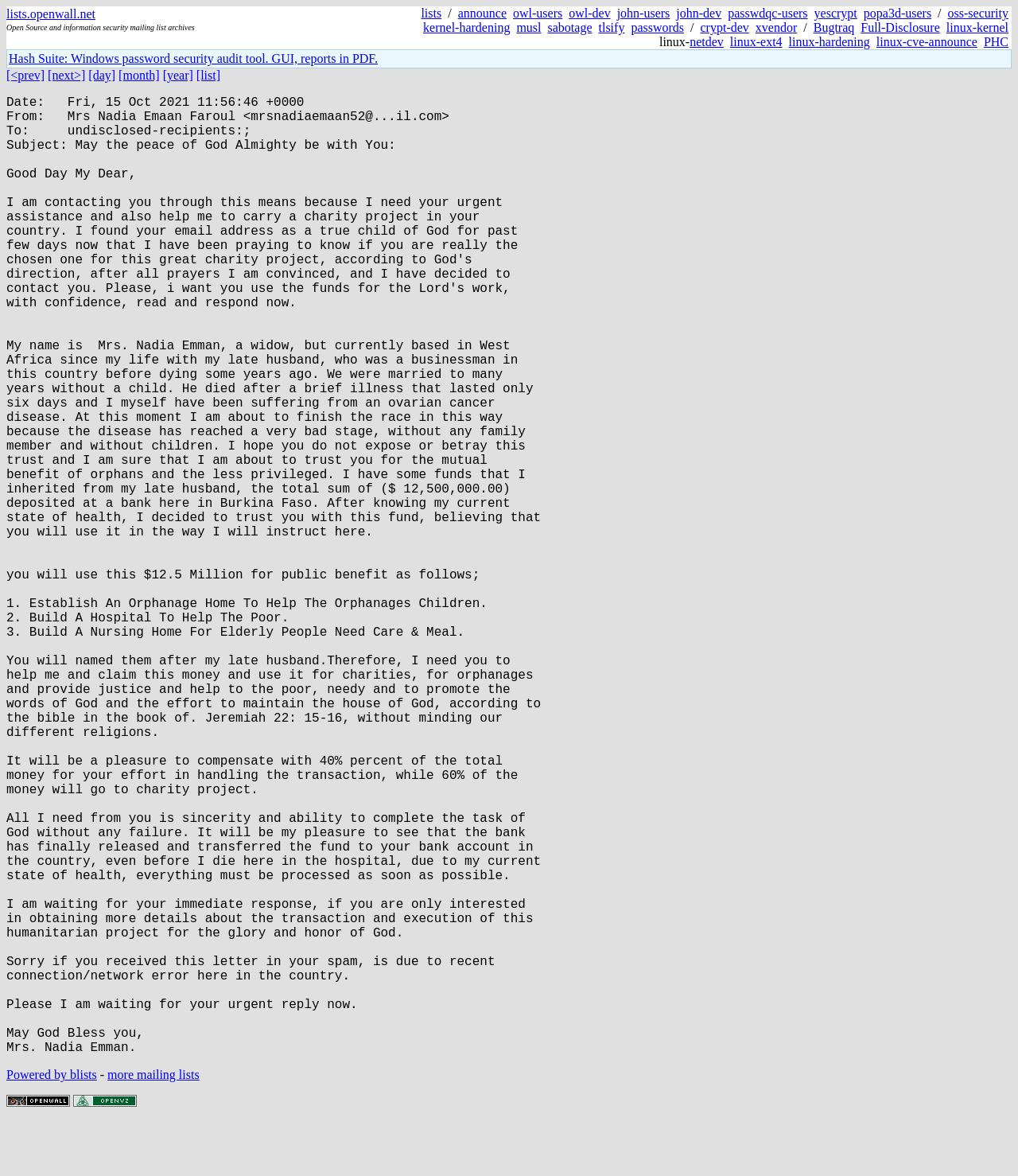Determine the bounding box coordinates of the clickable region to carry out the instruction: "go to next page".

[0.047, 0.058, 0.084, 0.07]